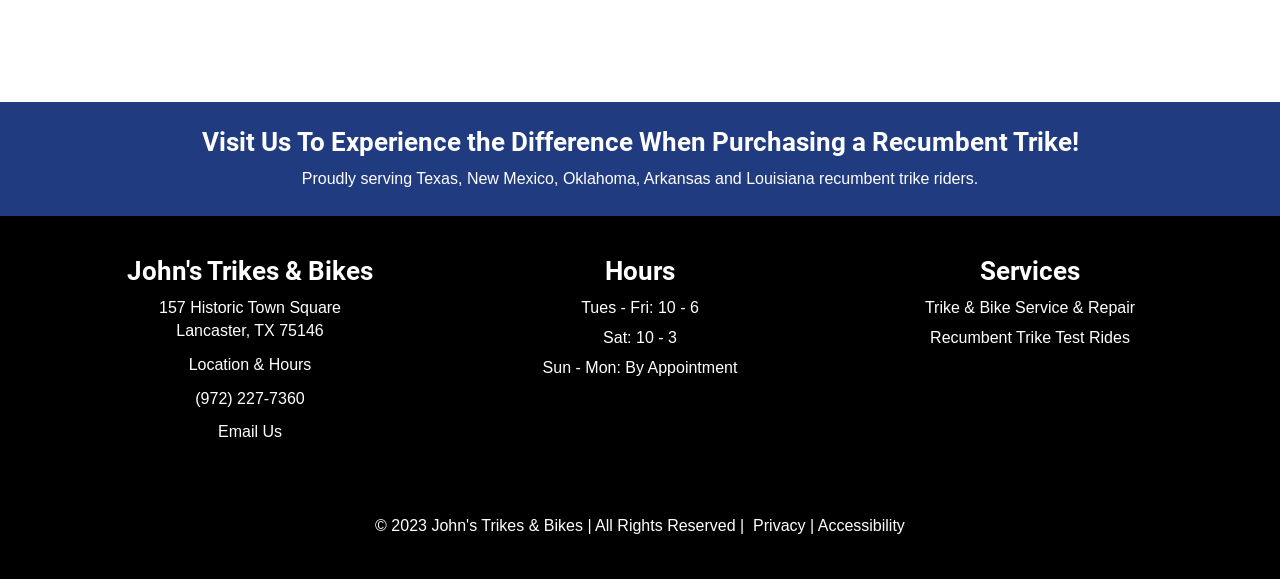Please locate the bounding box coordinates for the element that should be clicked to achieve the following instruction: "Visit the store". Ensure the coordinates are given as four float numbers between 0 and 1, i.e., [left, top, right, bottom].

[0.157, 0.219, 0.227, 0.271]